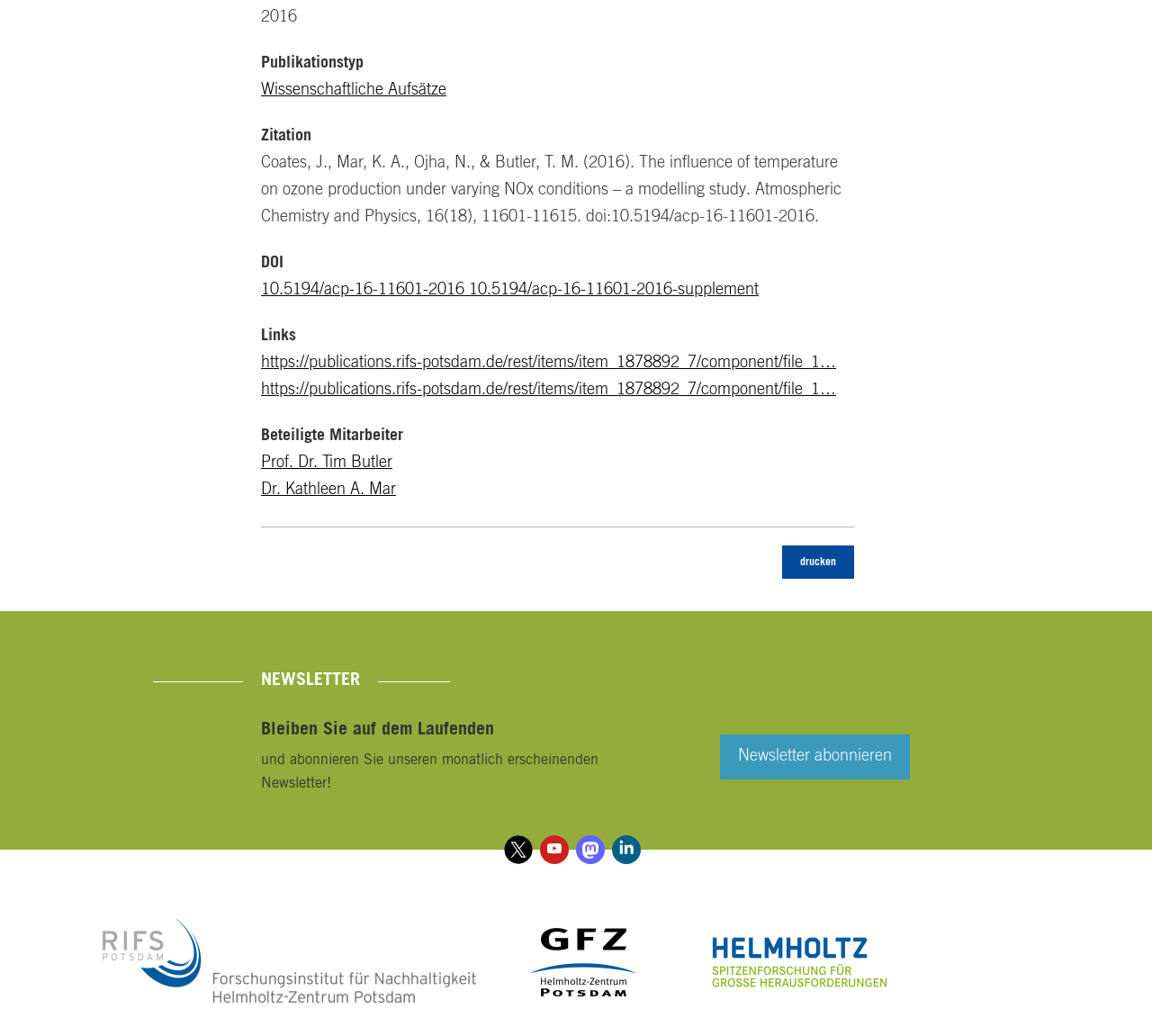Identify the bounding box coordinates of the clickable region necessary to fulfill the following instruction: "Subscribe to newsletter". The bounding box coordinates should be four float numbers between 0 and 1, i.e., [left, top, right, bottom].

[0.625, 0.709, 0.79, 0.752]